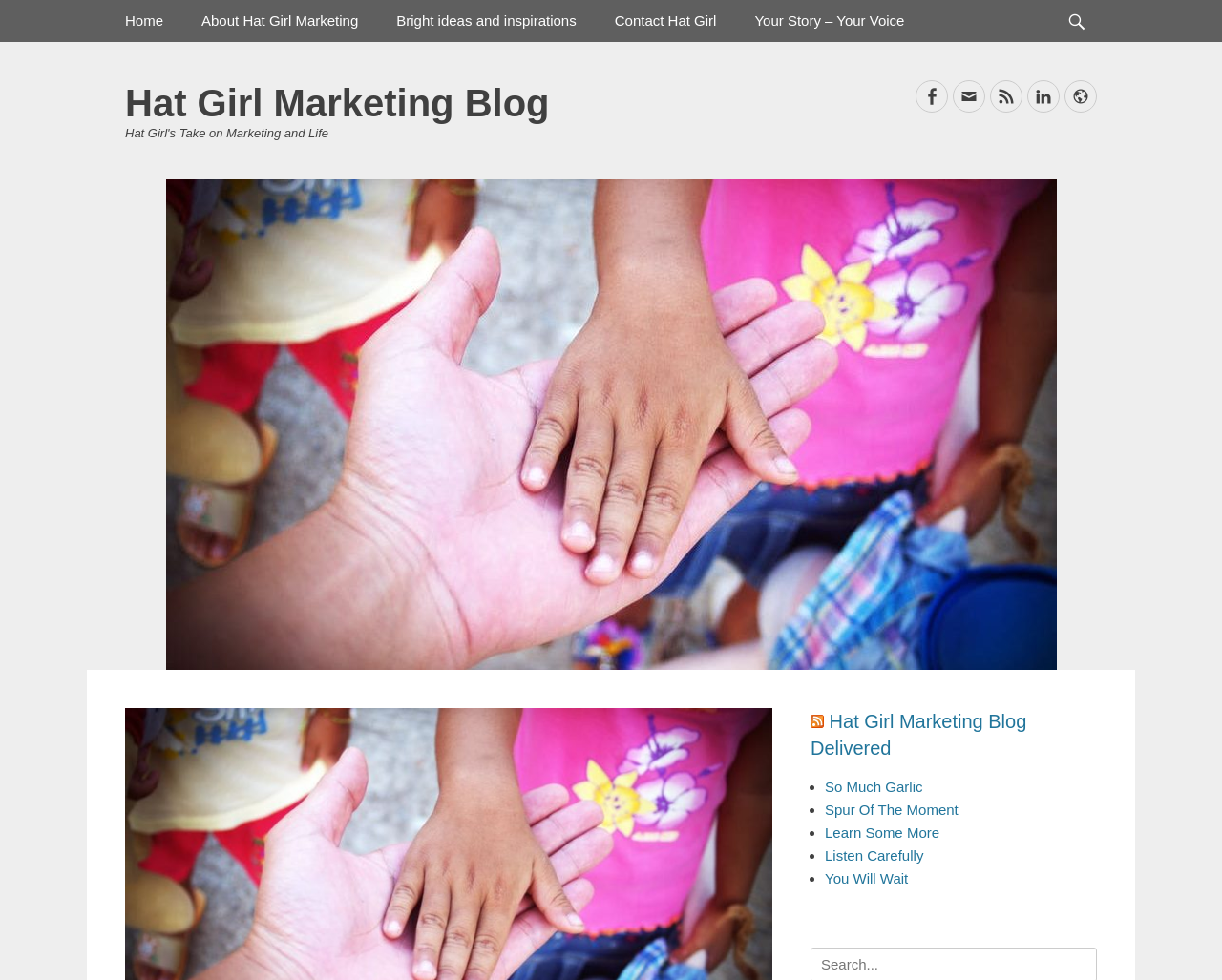Refer to the element description Your Story – Your Voice and identify the corresponding bounding box in the screenshot. Format the coordinates as (top-left x, top-left y, bottom-right x, bottom-right y) with values in the range of 0 to 1.

[0.602, 0.0, 0.756, 0.043]